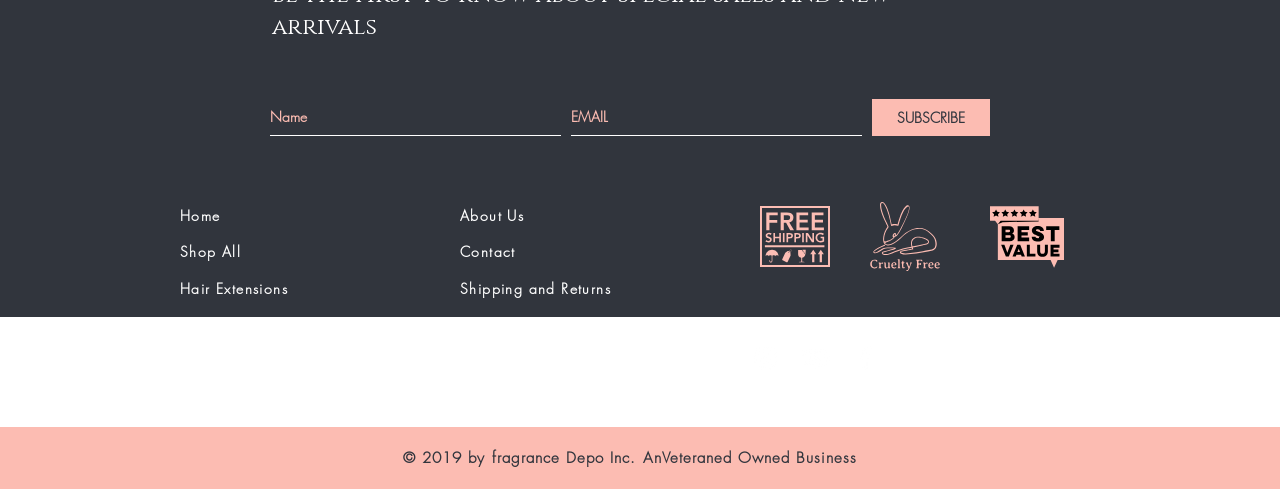Please answer the following question using a single word or phrase: 
How many links are in the main navigation menu?

9